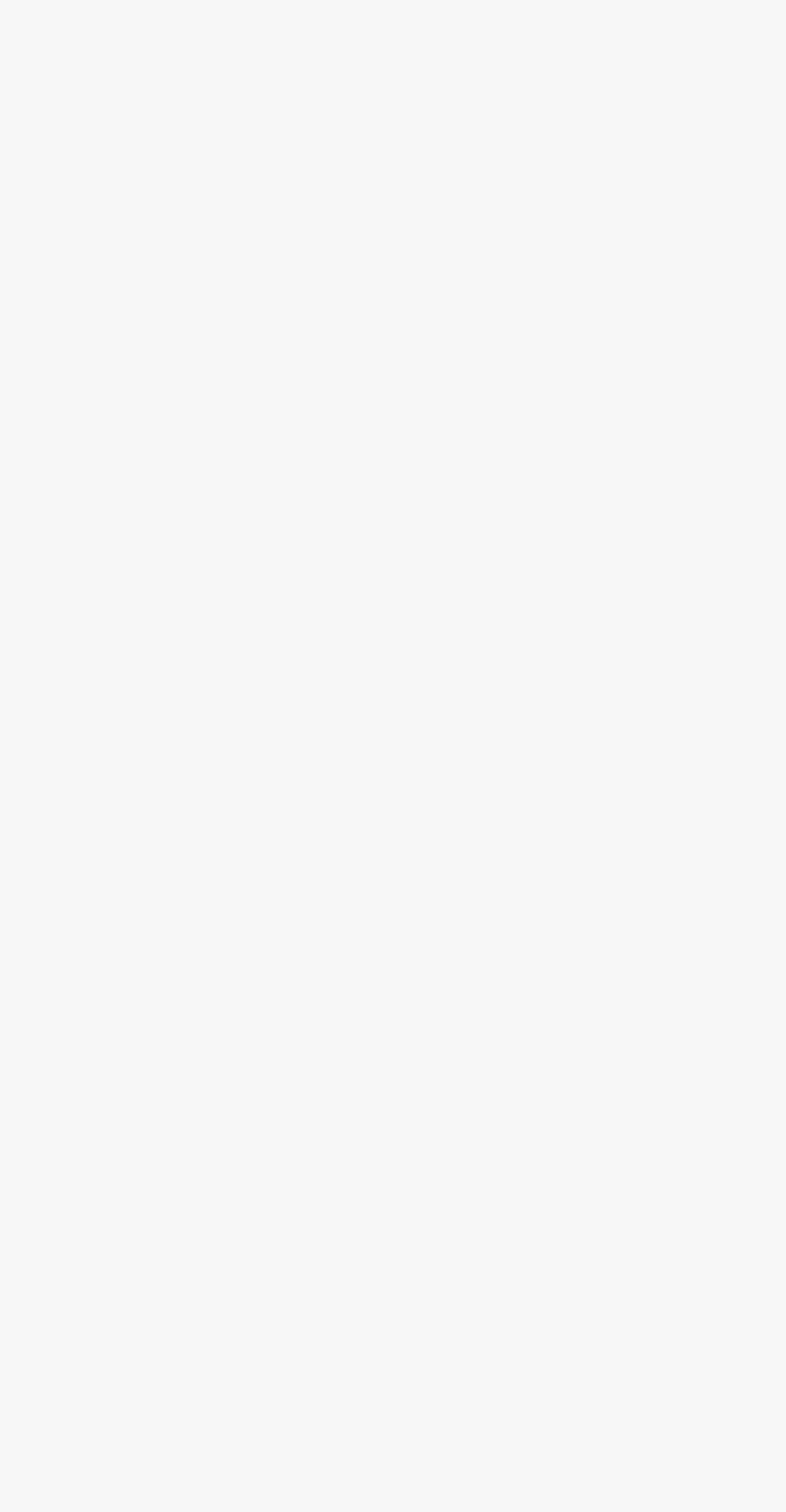Specify the bounding box coordinates for the region that must be clicked to perform the given instruction: "Contact us through 'Contact us'".

[0.103, 0.847, 0.25, 0.865]